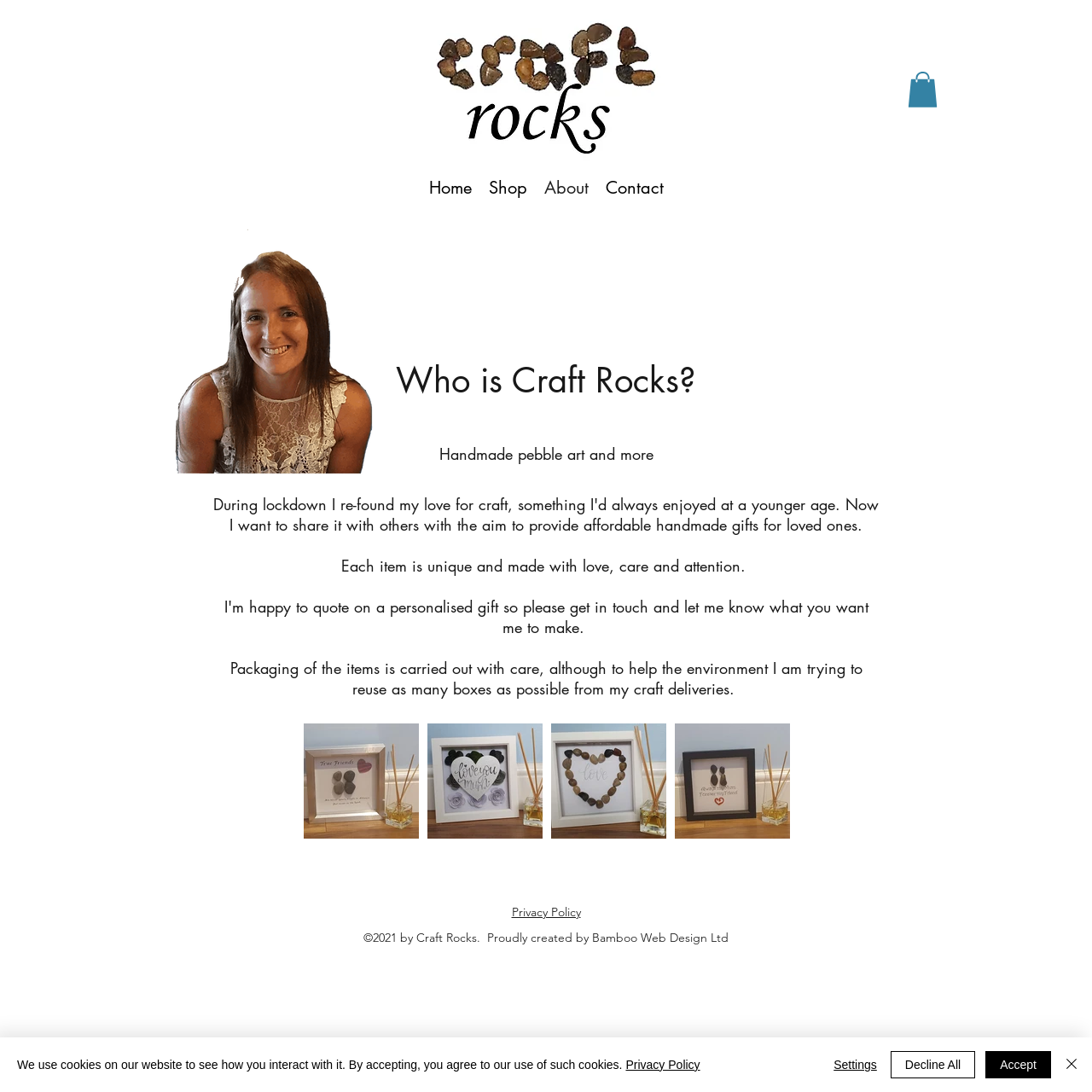How does Craft Rocks package their items?
Answer with a single word or phrase, using the screenshot for reference.

With care, reusing boxes when possible